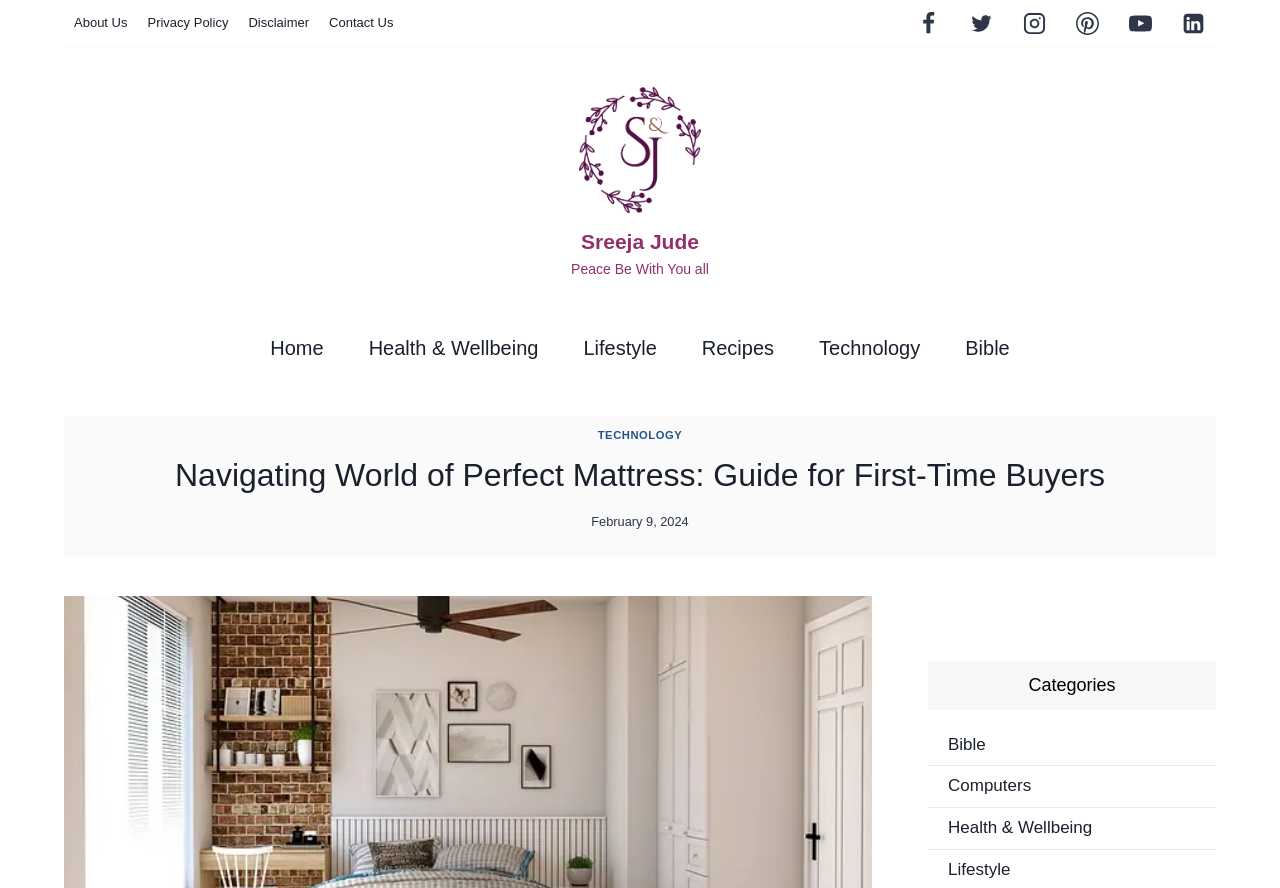Could you highlight the region that needs to be clicked to execute the instruction: "Read 13 Home Remedies for Acne Scars"?

[0.0, 0.005, 0.195, 0.024]